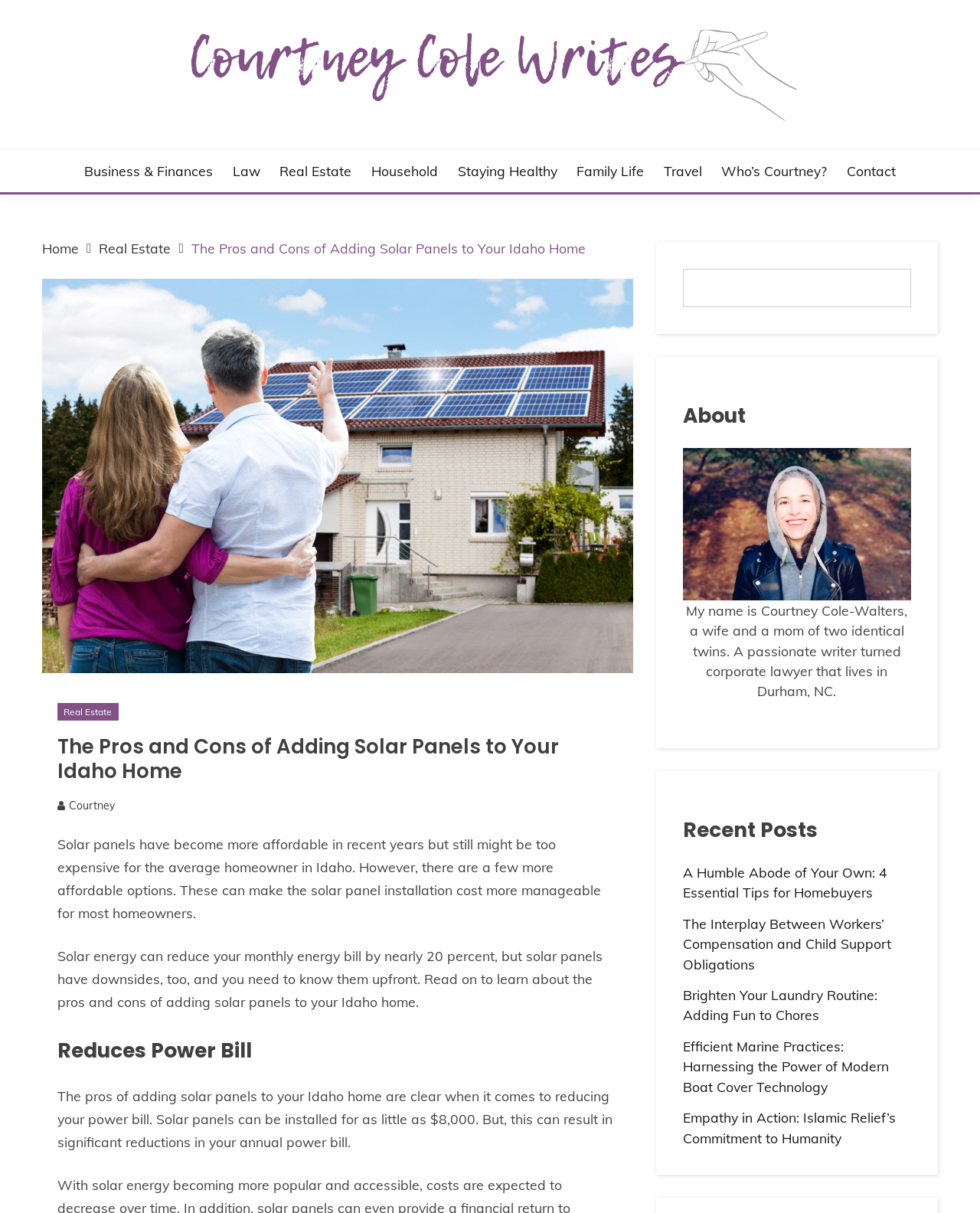How many recent posts are listed?
Refer to the screenshot and respond with a concise word or phrase.

5